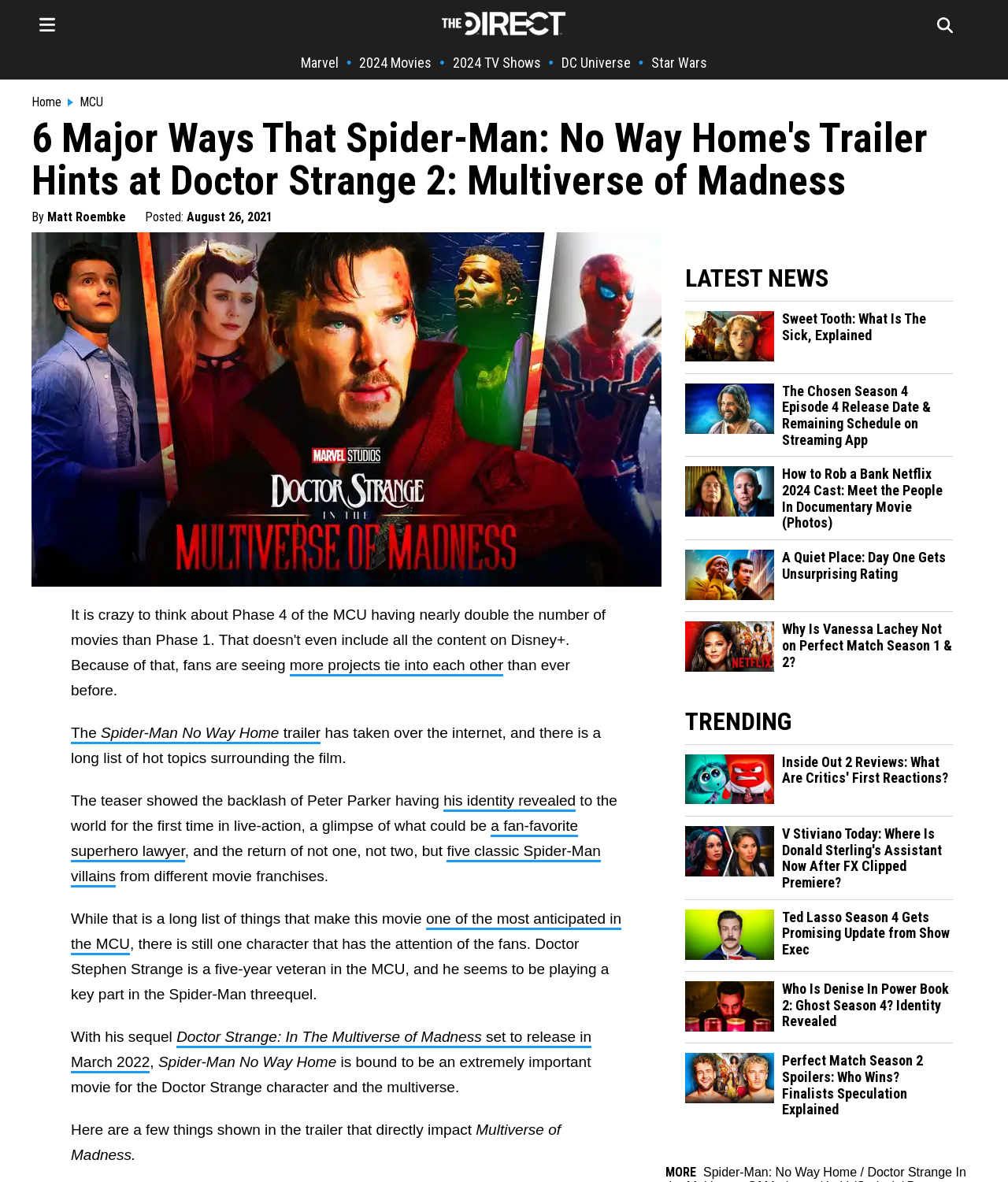Please identify the bounding box coordinates of the element's region that I should click in order to complete the following instruction: "View more projects that tie into each other". The bounding box coordinates consist of four float numbers between 0 and 1, i.e., [left, top, right, bottom].

[0.287, 0.556, 0.499, 0.573]